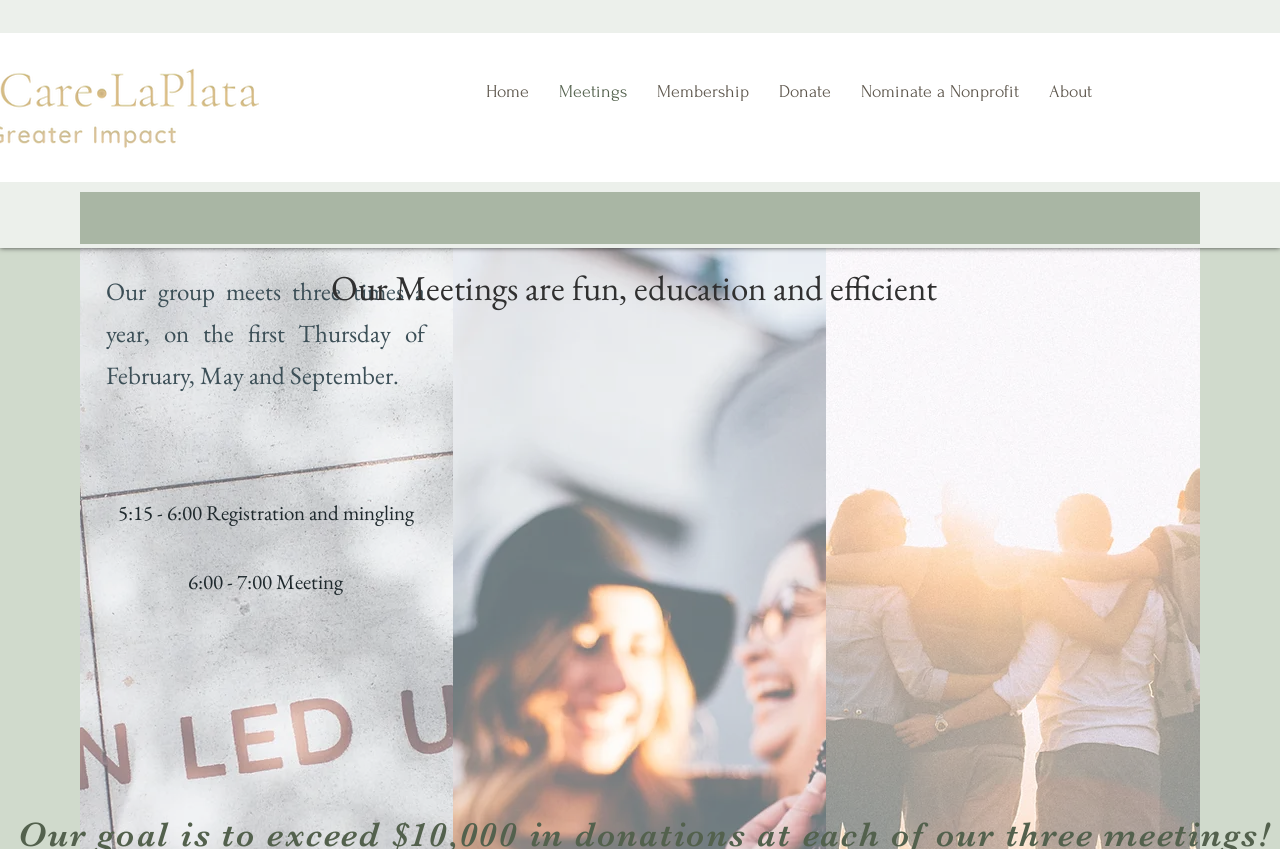Answer the question using only a single word or phrase: 
What is the duration of the meeting?

One hour